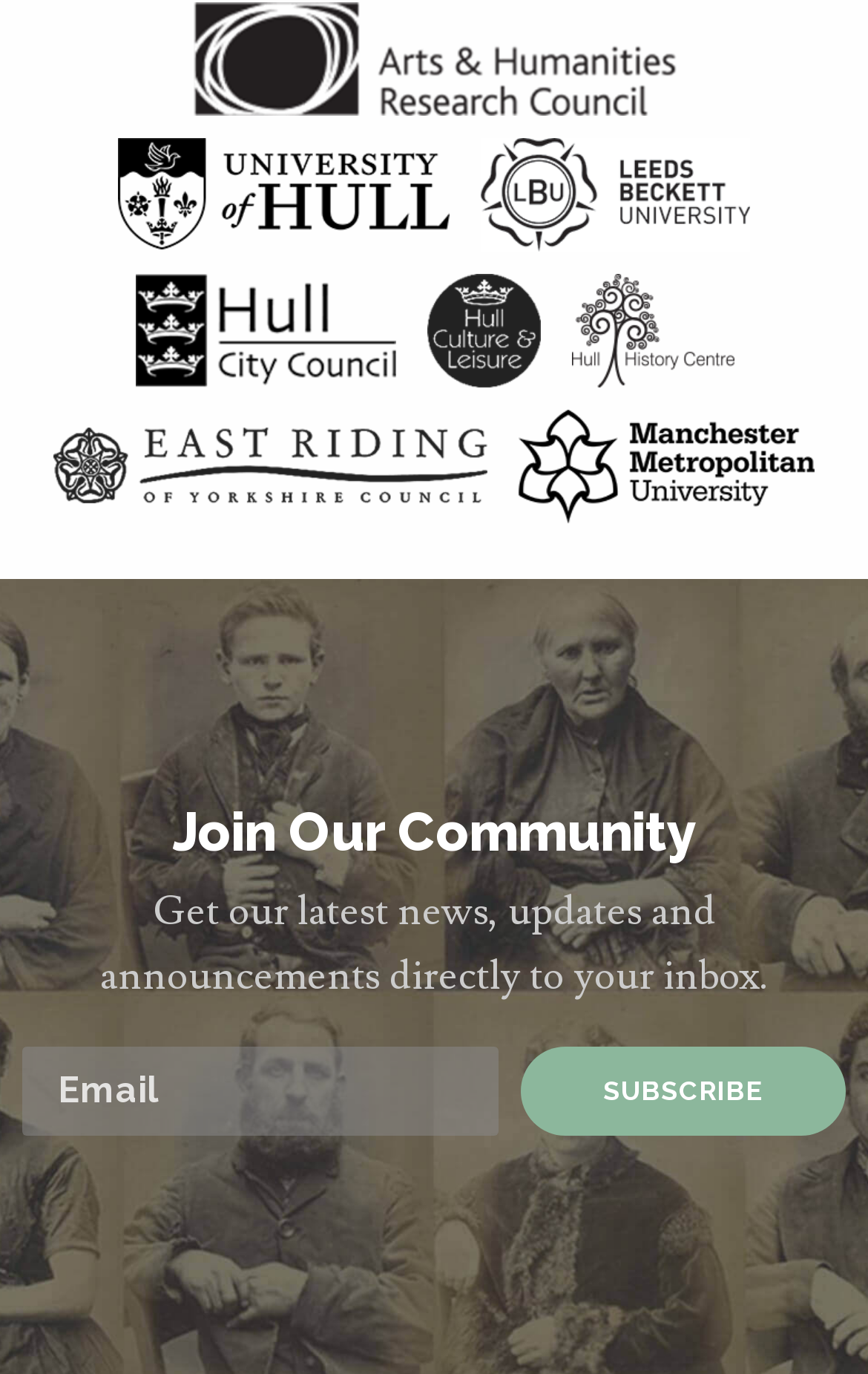Could you indicate the bounding box coordinates of the region to click in order to complete this instruction: "Click on the Arts & Humanities Research Council link".

[0.222, 0.001, 0.778, 0.084]